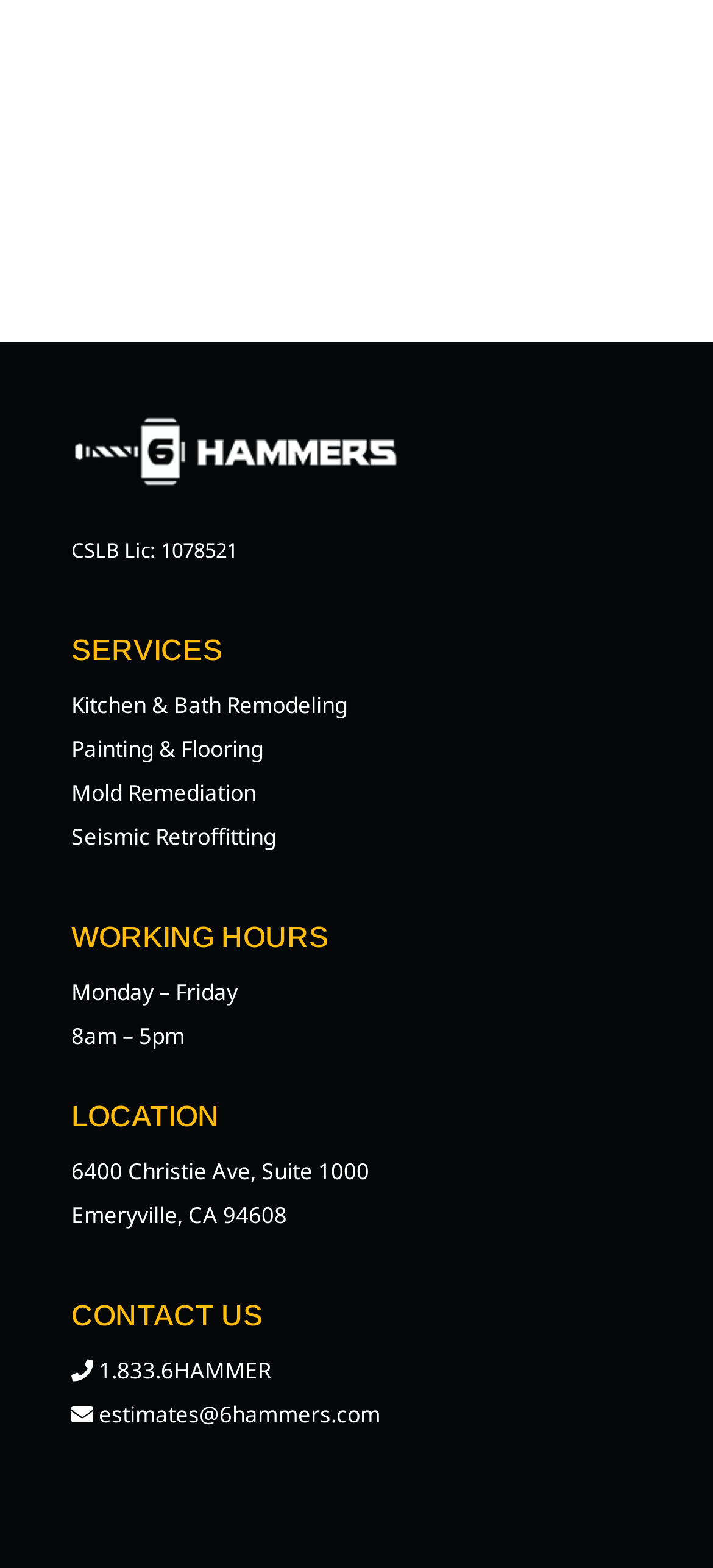What services does the company offer?
Using the details from the image, give an elaborate explanation to answer the question.

The services offered by the company can be found in the static text elements under the heading 'SERVICES'. These services include 'Kitchen & Bath Remodeling', 'Painting & Flooring', 'Mold Remediation', and 'Seismic Retroffitting'.